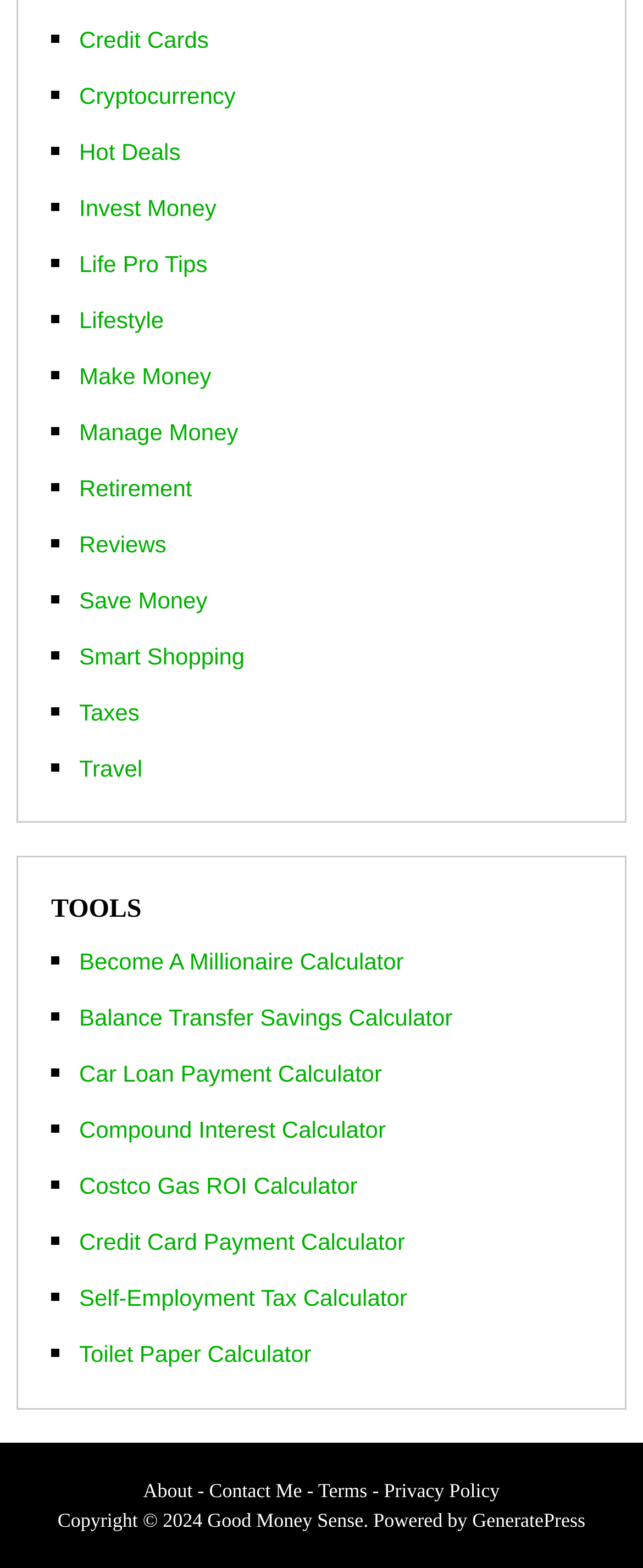With reference to the image, please provide a detailed answer to the following question: What is the category of the link 'Balance Transfer Savings Calculator'?

The link 'Balance Transfer Savings Calculator' is located under the heading 'TOOLS' which is at [0.079, 0.568, 0.921, 0.593] with the ID 57. Therefore, the category of this link is 'TOOLS'.